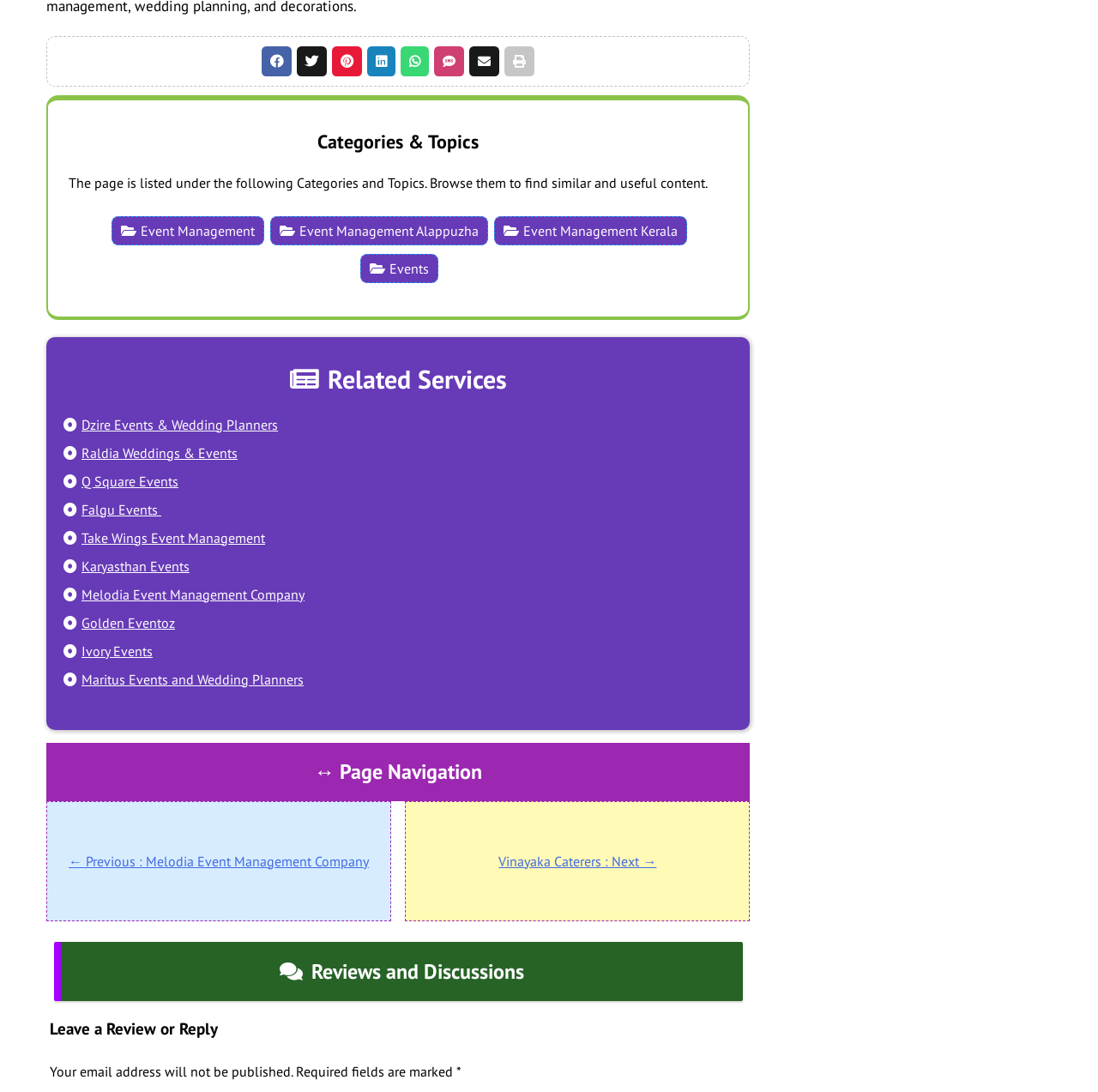Please indicate the bounding box coordinates of the element's region to be clicked to achieve the instruction: "Share on Facebook". Provide the coordinates as four float numbers between 0 and 1, i.e., [left, top, right, bottom].

[0.238, 0.042, 0.266, 0.07]